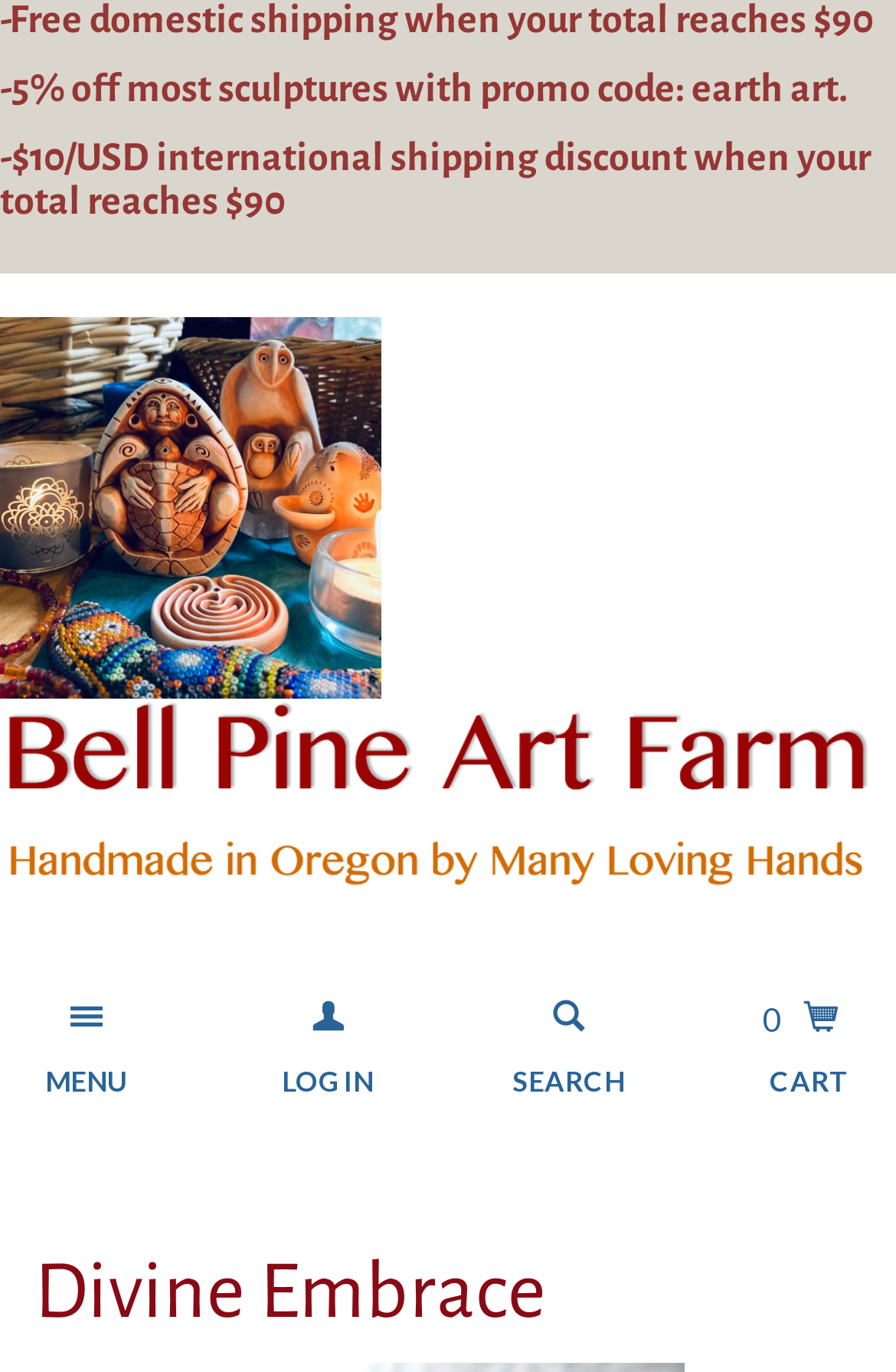Provide a short answer using a single word or phrase for the following question: 
What is the text above the 'LOG IN' link?

MENU